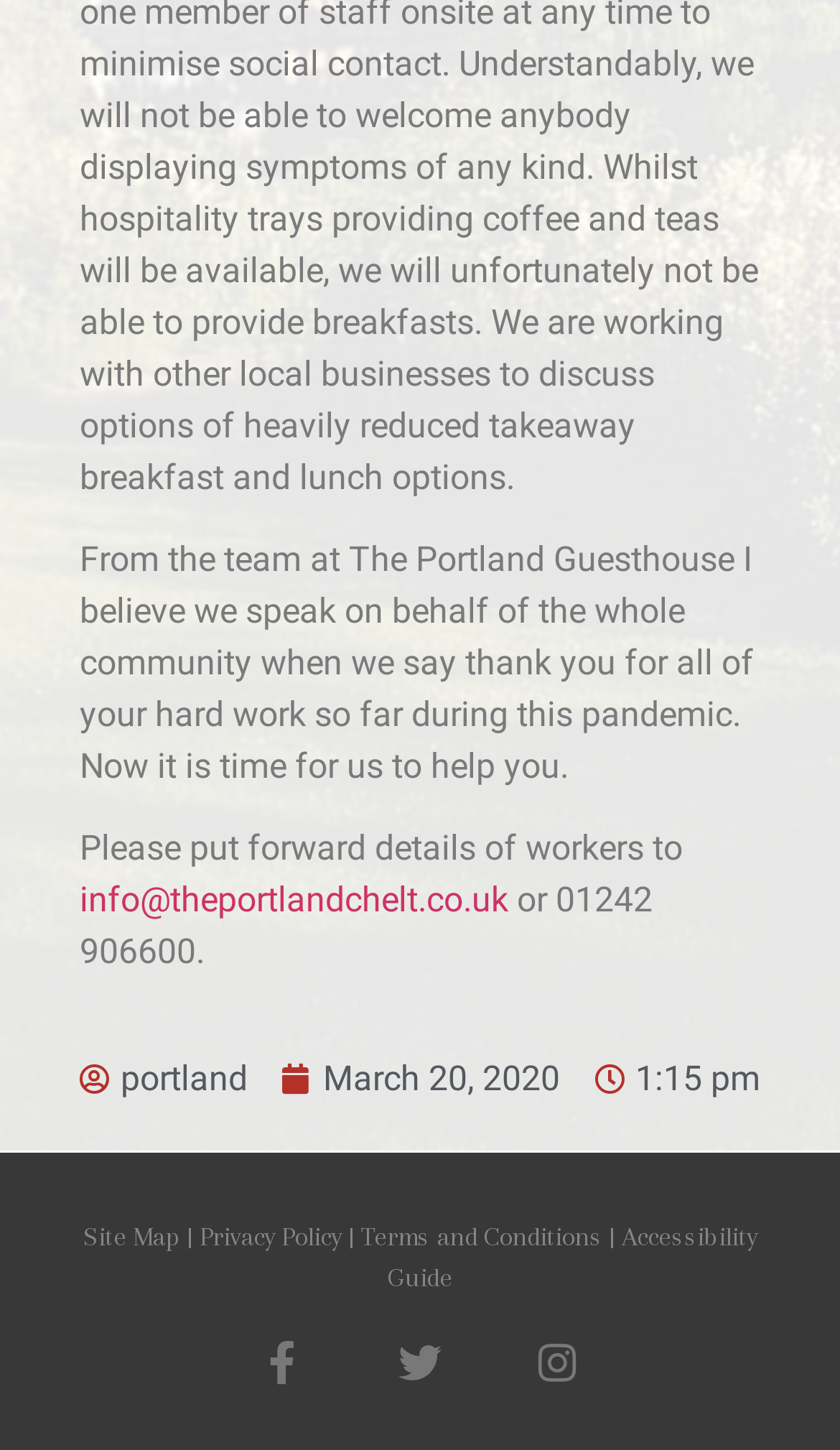Locate the bounding box coordinates of the clickable area to execute the instruction: "Check the site map". Provide the coordinates as four float numbers between 0 and 1, represented as [left, top, right, bottom].

[0.099, 0.842, 0.237, 0.863]